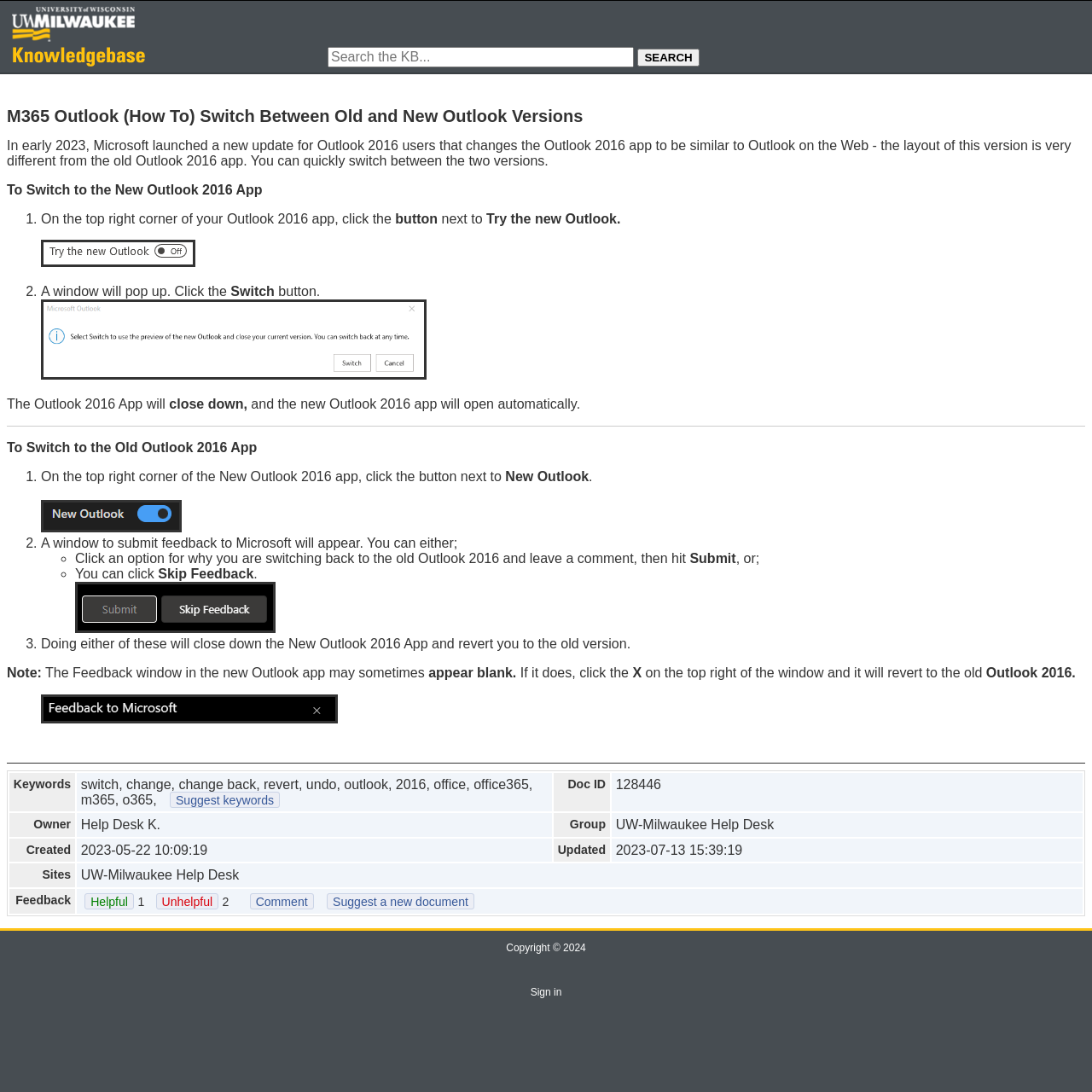Locate the bounding box of the UI element defined by this description: "parent_node: Search term value="SEARCH"". The coordinates should be given as four float numbers between 0 and 1, formatted as [left, top, right, bottom].

[0.584, 0.045, 0.64, 0.061]